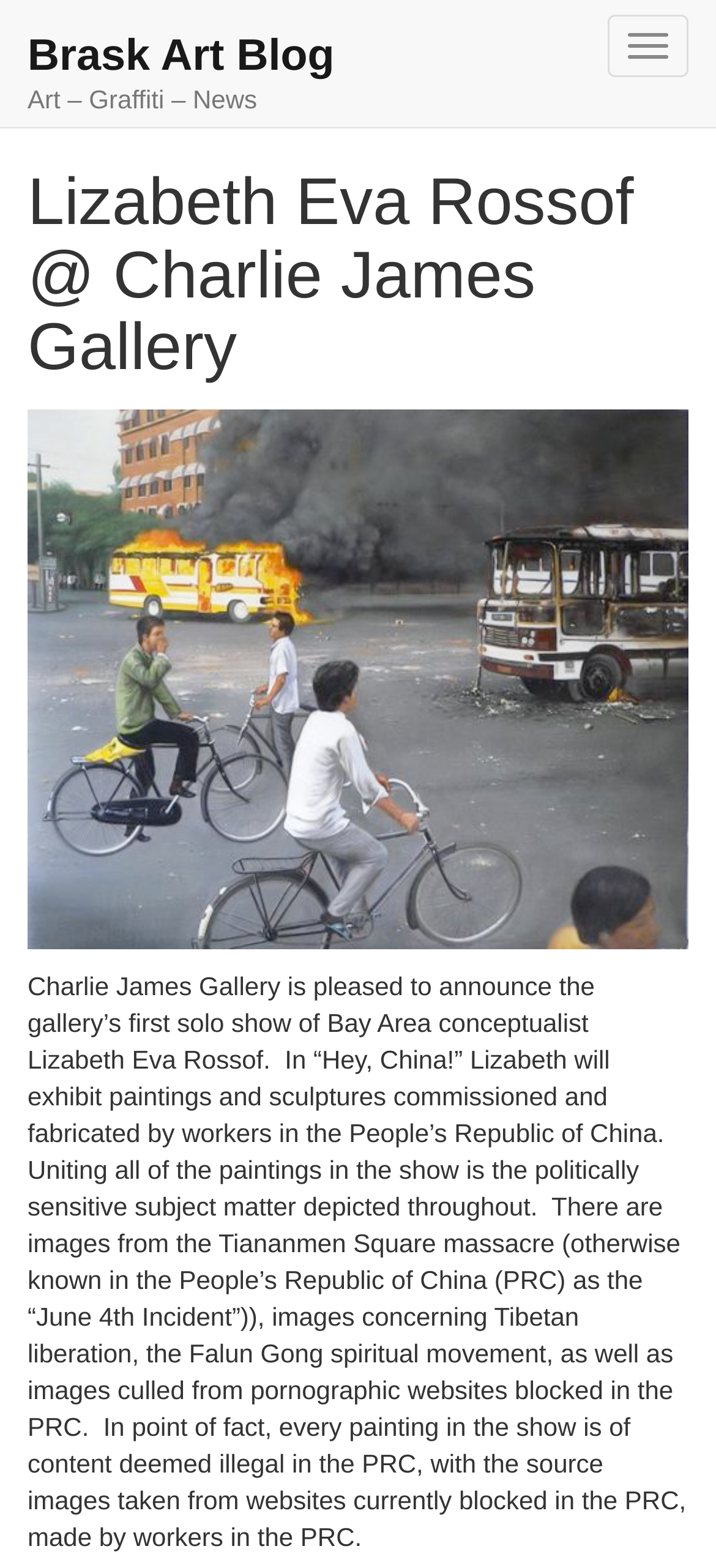What is the name of the artist featured in the gallery?
Carefully analyze the image and provide a thorough answer to the question.

I found the answer by looking at the heading element that says 'Lizabeth Eva Rossof @ Charlie James Gallery', which suggests that Lizabeth Eva Rossof is the artist being featured in the gallery.